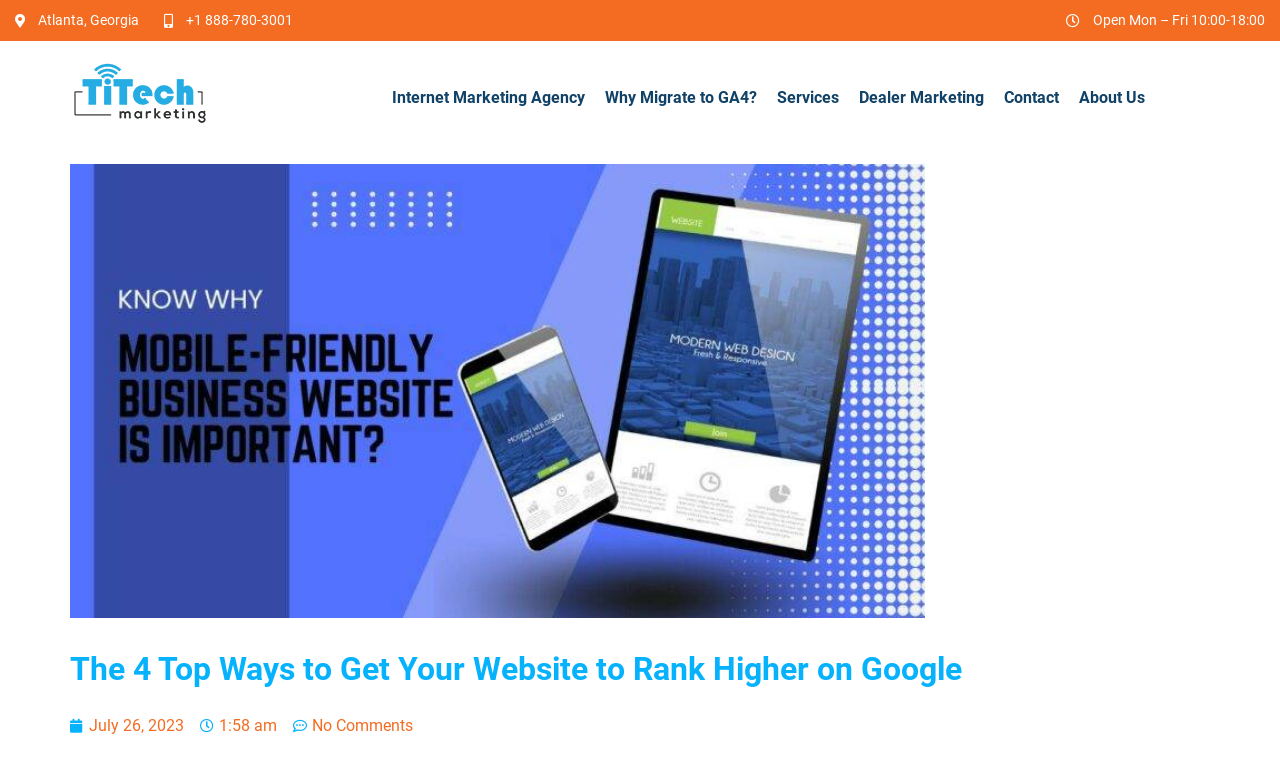Generate a thorough explanation of the webpage's elements.

The webpage appears to be a blog post or article about search engine optimization (SEO) services. At the top of the page, there is a heading that reads "4 Must Know Reasons Why You Need to Get Your Website to Rank Higher on Google". Below this heading, there is a smaller text that indicates the location "Atlanta, Georgia" and a phone number "+1 888-780-3001" that can be contacted for details. 

To the right of the phone number, there is a text that shows the business hours "Open Mon – Fri 10:00-18:00". 

Below these elements, there is a section that contains several links, including "TiTech internet online marketing services and advertising", "Internet Marketing Agency", "Why Migrate to GA4?", "Services", "Dealer Marketing", "Contact", and "About Us". These links are arranged horizontally and are likely part of a navigation menu.

Further down the page, there is a large image that takes up most of the width of the page, with a heading "The 4 Top Ways to Get Your Website to Rank Higher on Google" above it. The image is likely related to the topic of SEO services. 

Below the image, there is a link with the same text as the heading, which may be a clickable version of the heading. At the bottom of the page, there are three links: "July 26, 2023", "1:58 am", and "No Comments", which may indicate the date and time of the post, and the number of comments on the post, respectively.